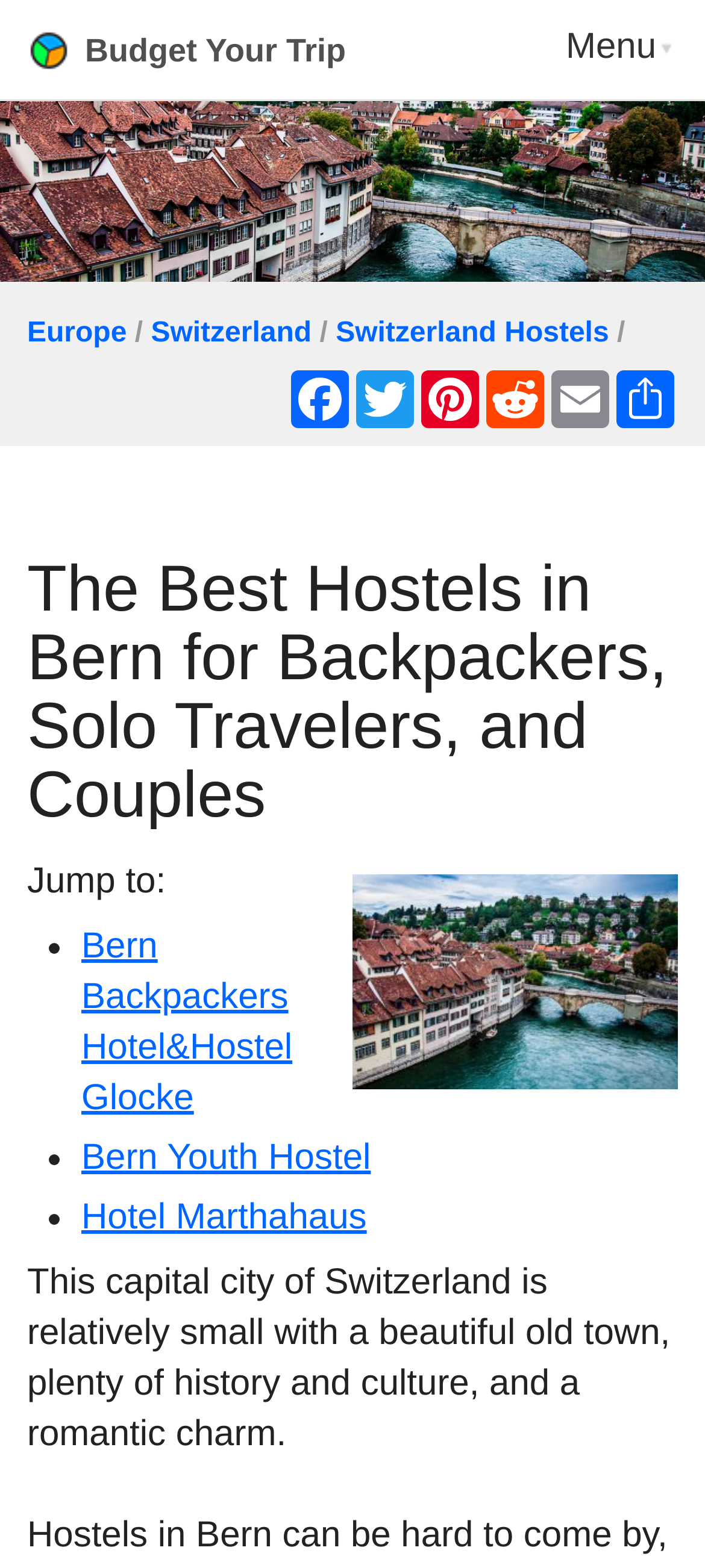Locate the bounding box coordinates of the clickable area needed to fulfill the instruction: "Explore Switzerland Hostels".

[0.476, 0.203, 0.864, 0.222]